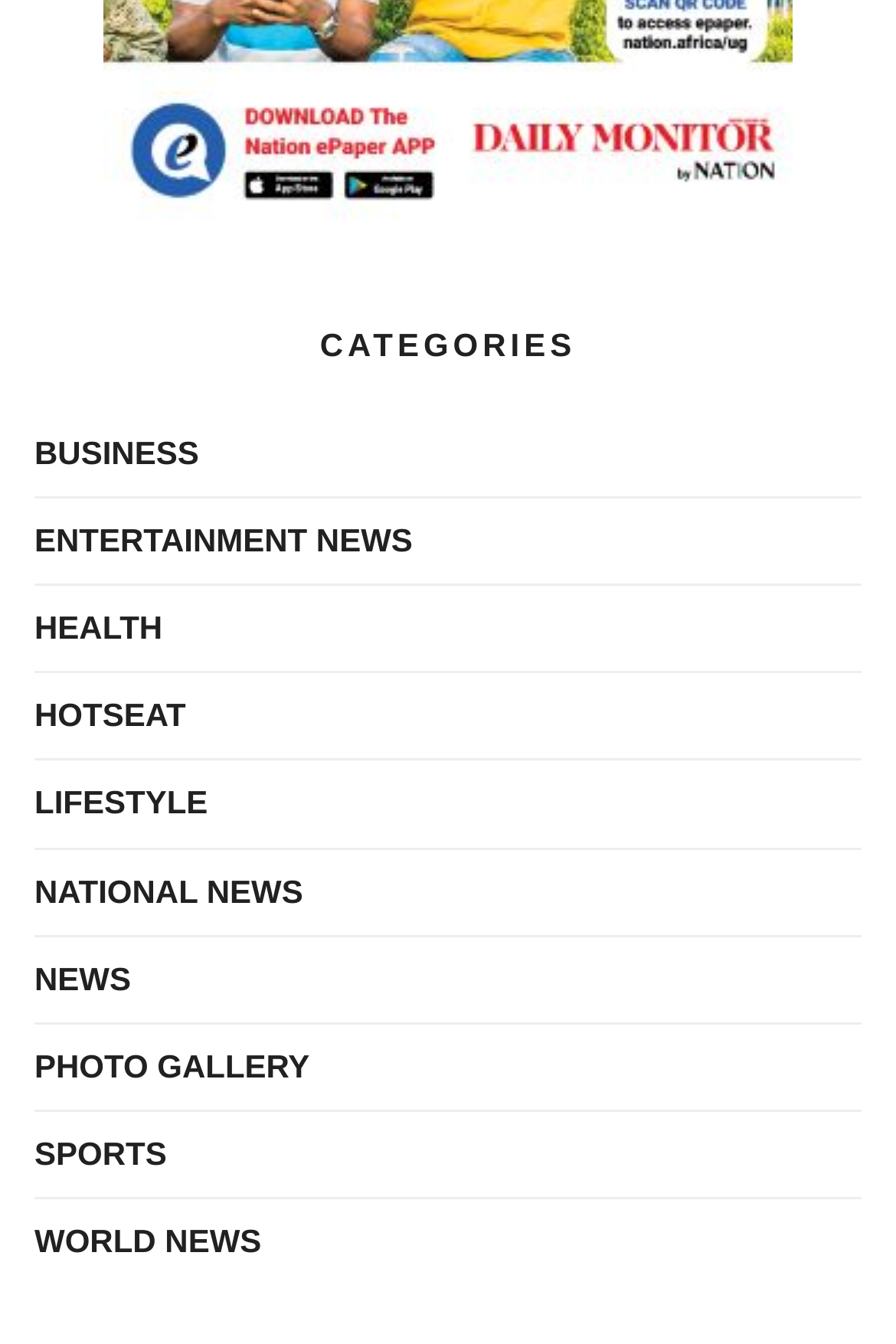Bounding box coordinates are specified in the format (top-left x, top-left y, bottom-right x, bottom-right y). All values are floating point numbers bounded between 0 and 1. Please provide the bounding box coordinate of the region this sentence describes: Navigation

None